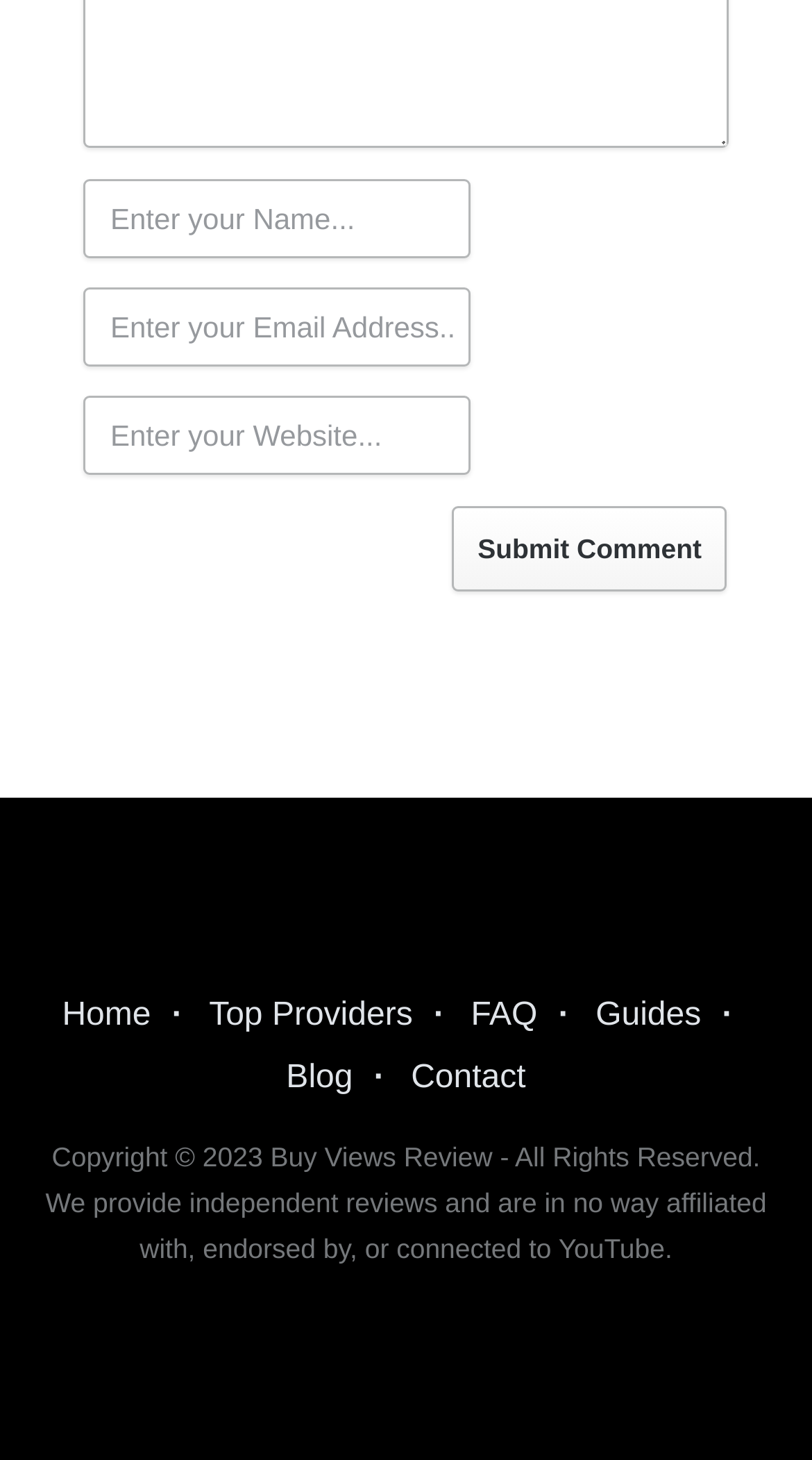Identify the bounding box coordinates of the clickable region necessary to fulfill the following instruction: "Submit a comment". The bounding box coordinates should be four float numbers between 0 and 1, i.e., [left, top, right, bottom].

[0.557, 0.347, 0.895, 0.405]